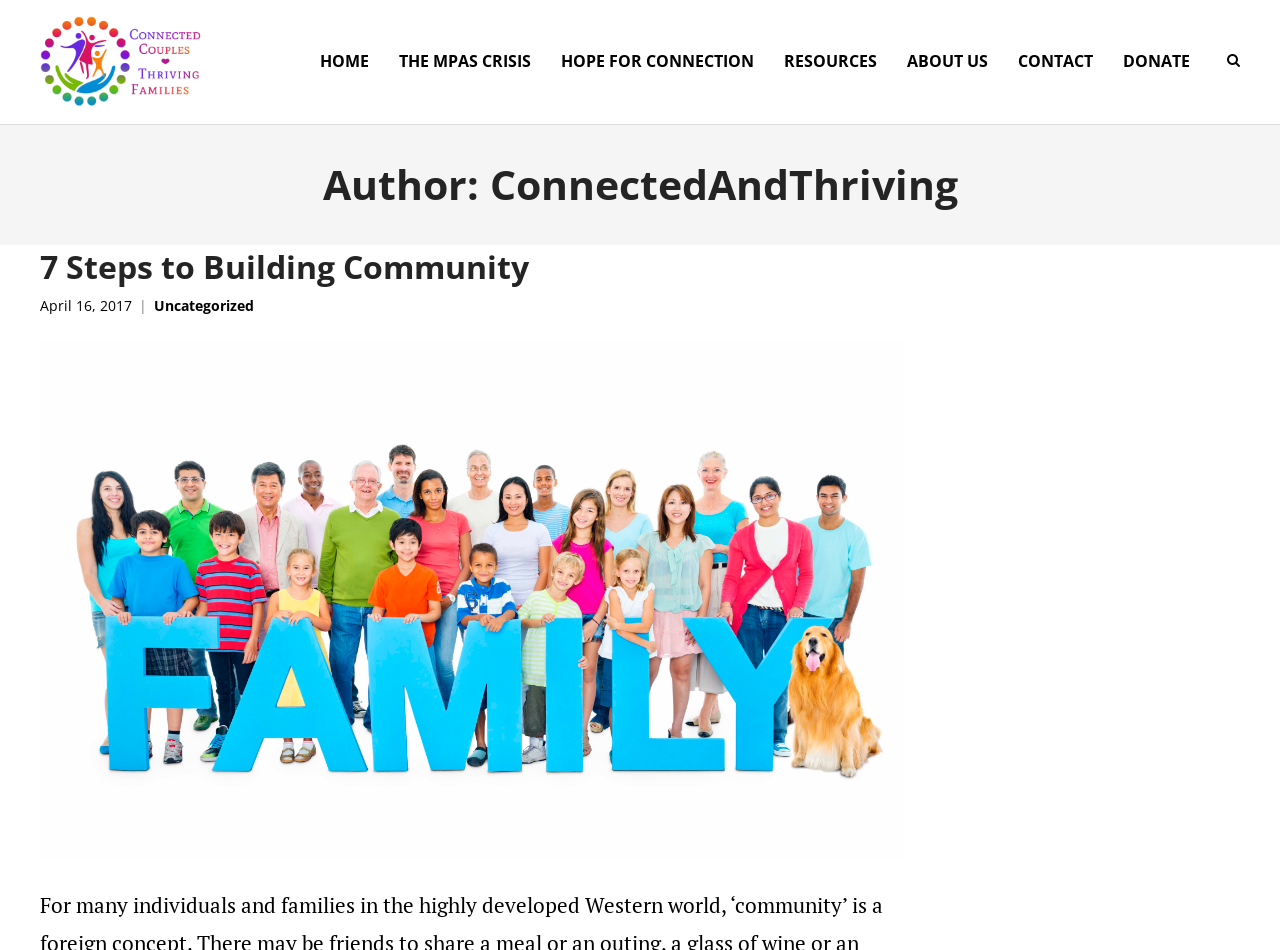How many images are on the webpage?
Look at the image and provide a short answer using one word or a phrase.

2